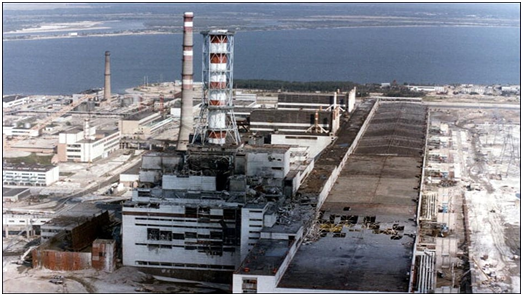Explain the image with as much detail as possible.

The image showcases a stark aerial view of the Chernobyl Nuclear Power Plant, specifically highlighting the reactor building and the surrounding infrastructure, which reveals the aftermath of the catastrophic accident that occurred in 1986. Remnants of the facility, including the cooling towers and industrial structures, are visible against a backdrop of a tranquil yet haunting landscape that includes bodies of water. The desolation speaks to the immense impact of the disaster, which led to immediate casualties and long-term ramifications for the environment and human health. This incident serves as a stark reminder of the consequences of nuclear power and the importance of safety standards in engineering practices. It is presented alongside a critical narrative discussing the lessons learned from Chernobyl, urging a re-evaluation of nuclear energy's role in combating global warming, especially in the context of current geopolitical tensions.